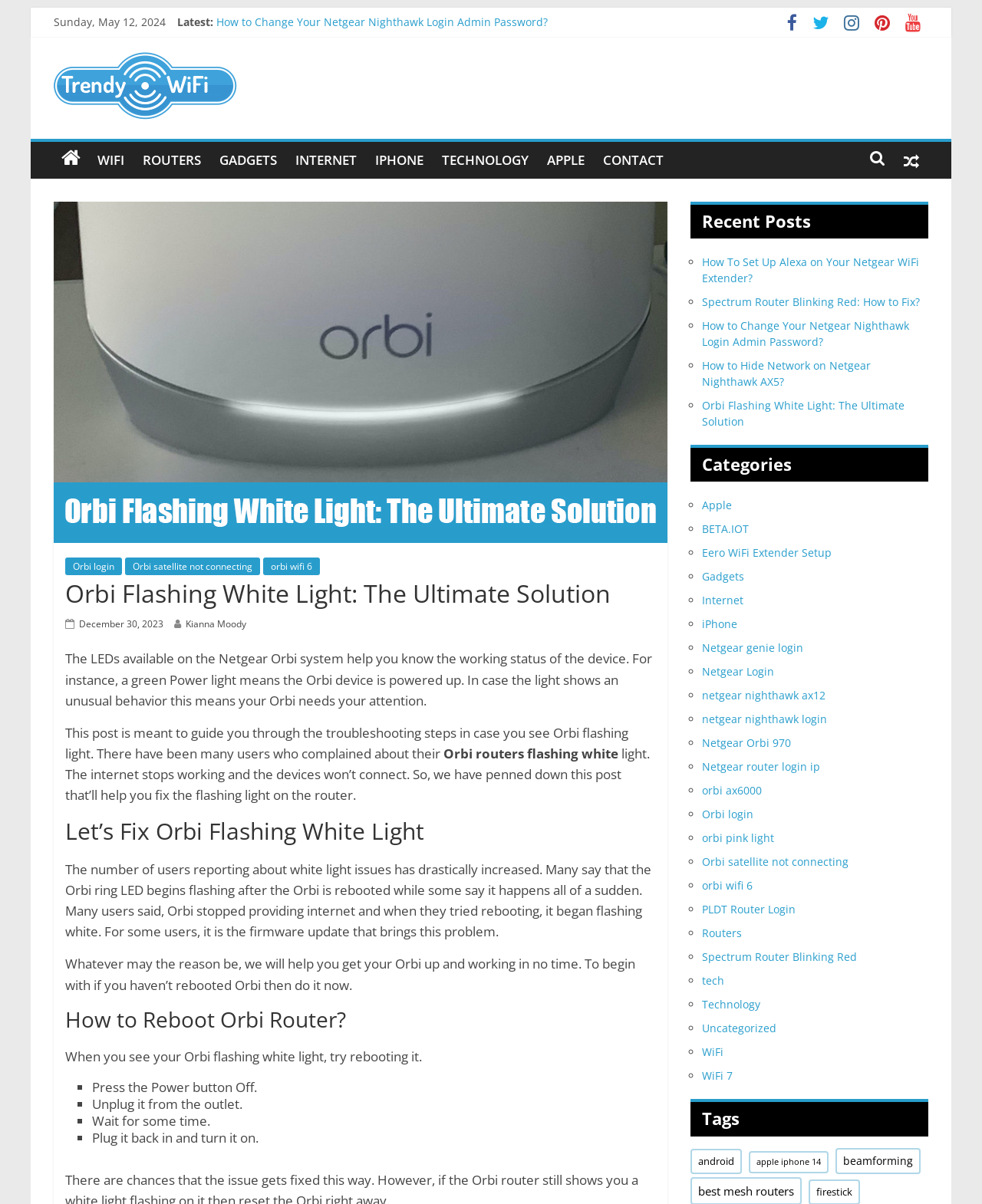Respond to the question below with a concise word or phrase:
What is the title of the blog post?

Orbi Flashing White Light: The Ultimate Solution